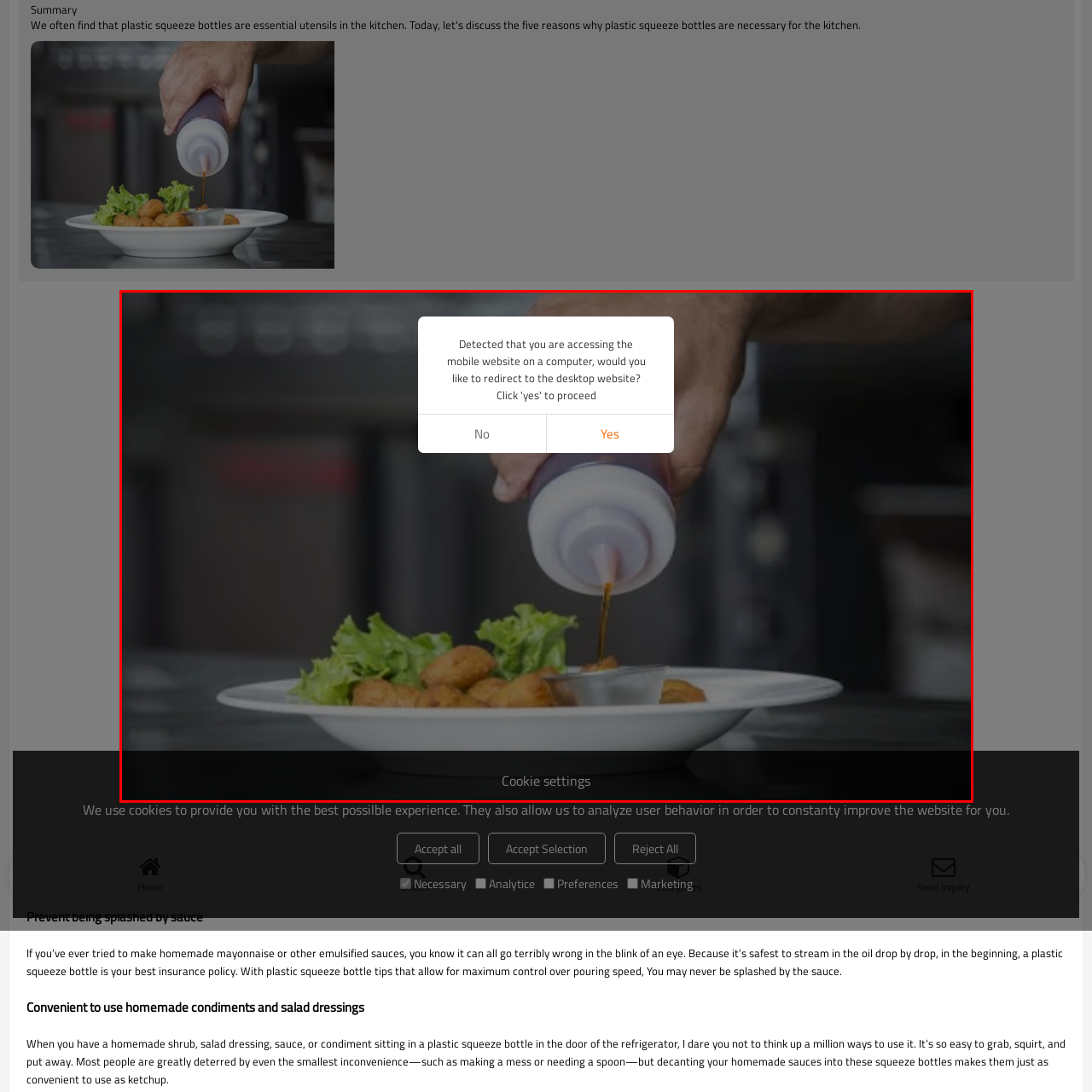Articulate a detailed description of the image enclosed by the red outline.

The image depicts a kitchen scene where a person is skillfully using a plastic squeeze bottle to drizzle sauce over a plate of food. The plate, placed on a clean countertop, features a bed of fresh lettuce and tightly arranged food items that suggest a well-prepared dish. The action highlights the convenience and precision that plastic squeeze bottles offer in culinary applications, especially for enhancing presentation and flavor. In the background, kitchen equipment is slightly out of focus, emphasizing the cooking environment. Bright, natural lighting enhances the colors of the ingredients, making the dish look appetizing and inviting. A dialog box is superimposed in the foreground, asking whether the user would like to redirect to the desktop version of the website.